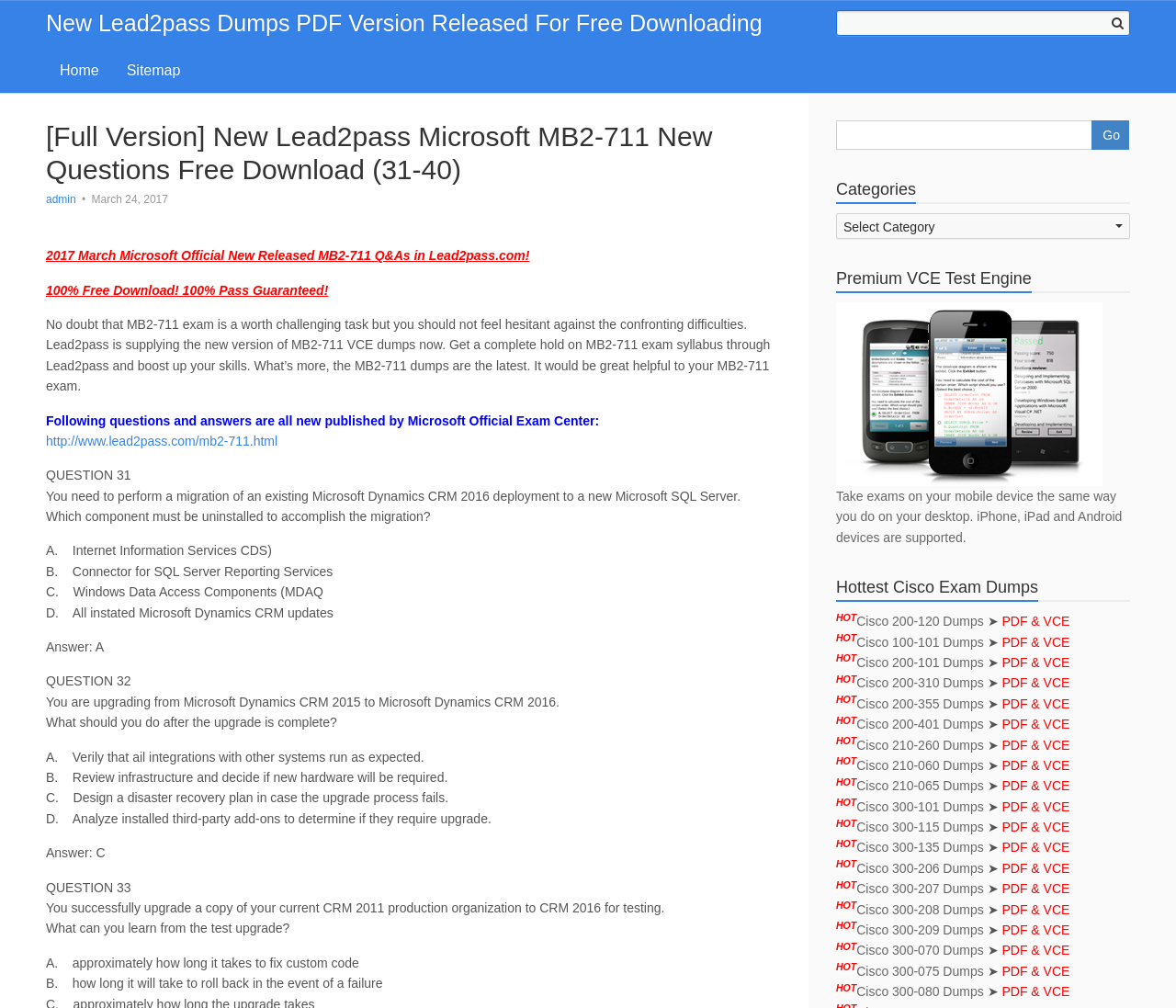Determine the bounding box for the UI element described here: "parent_node: Go name="s"".

[0.711, 0.119, 0.929, 0.149]